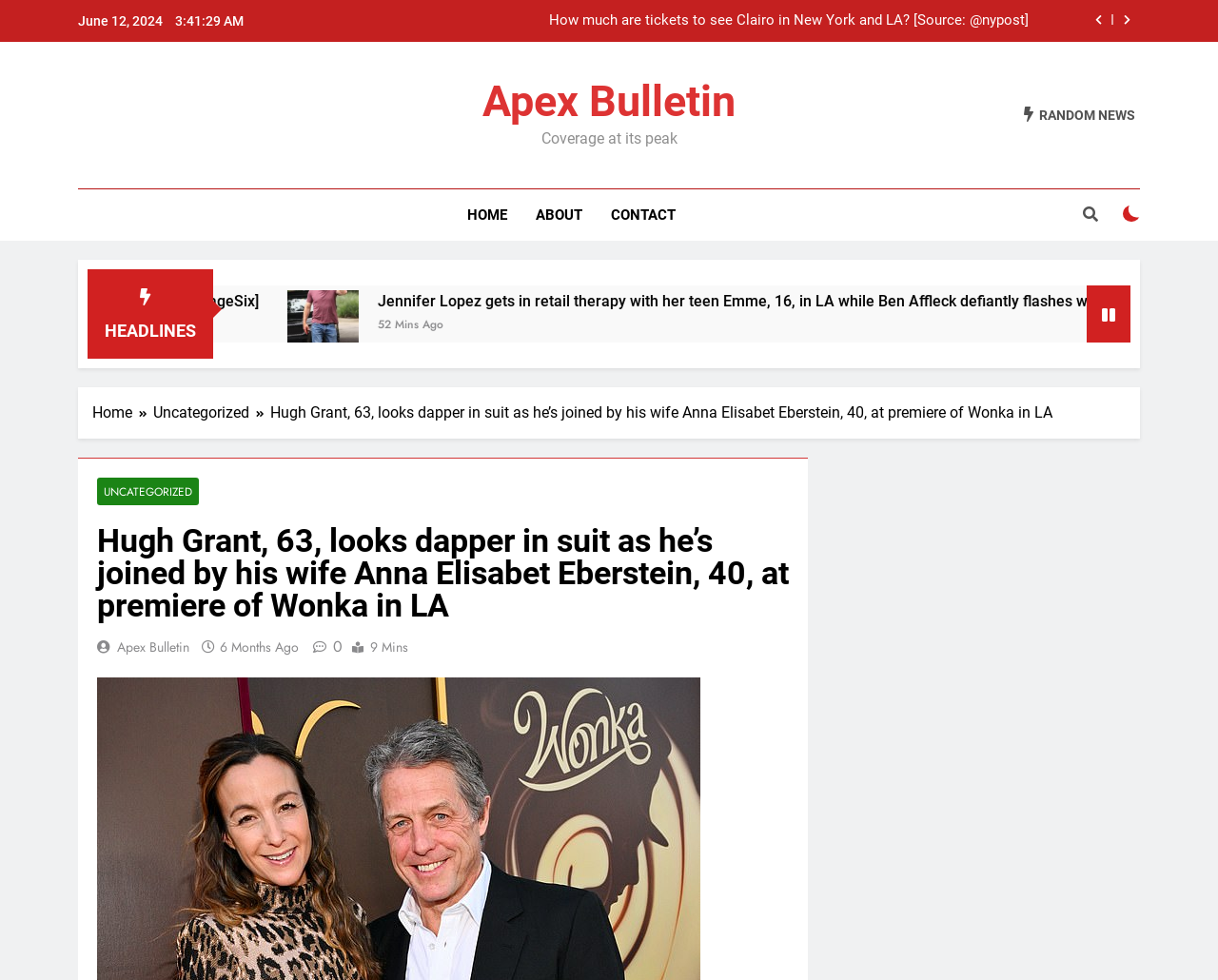Provide a short, one-word or phrase answer to the question below:
What is the name of the news source mentioned in the article?

DailyMailUK